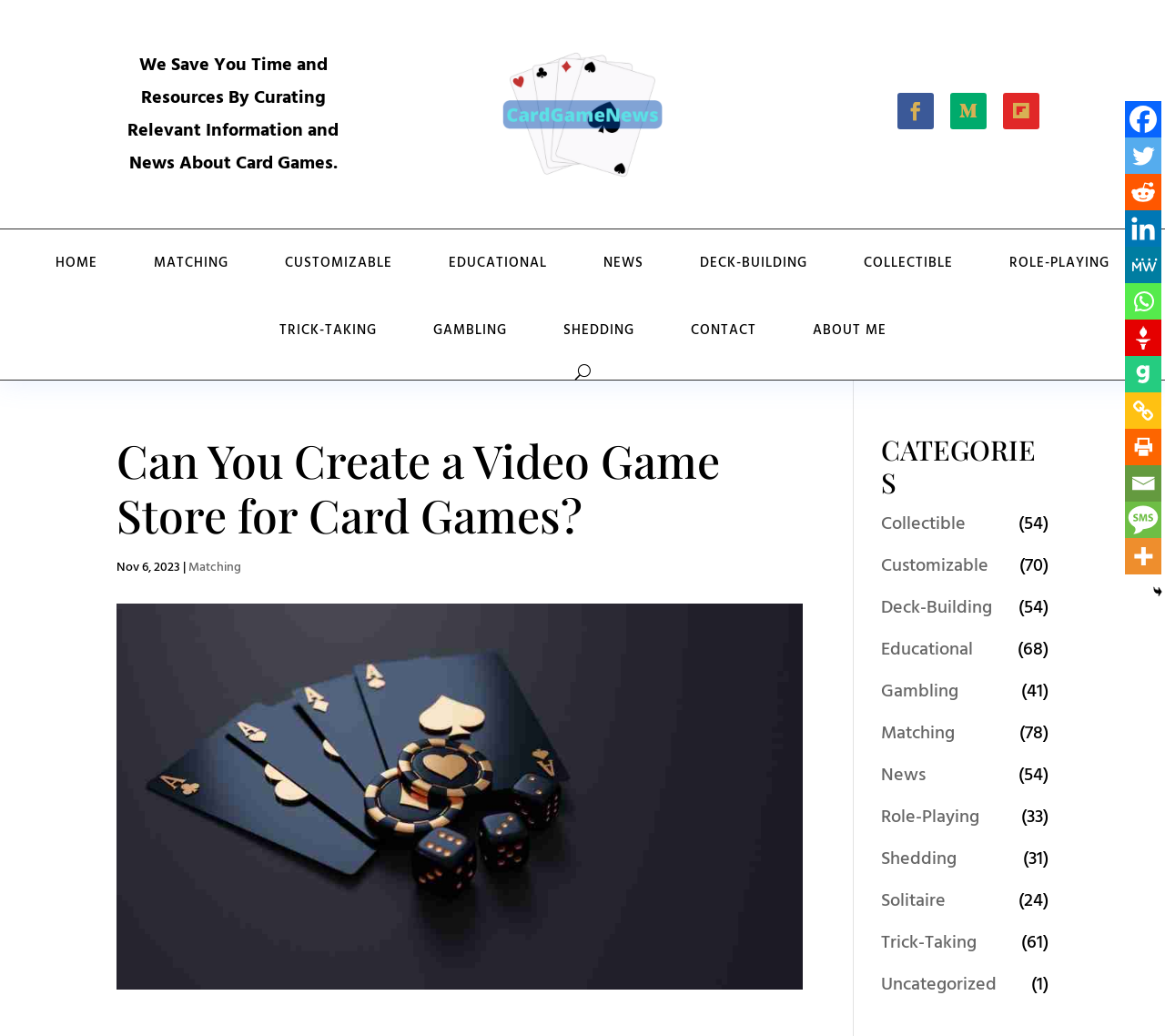Identify the bounding box of the HTML element described as: "aria-label="Facebook" title="Facebook"".

[0.966, 0.098, 0.997, 0.133]